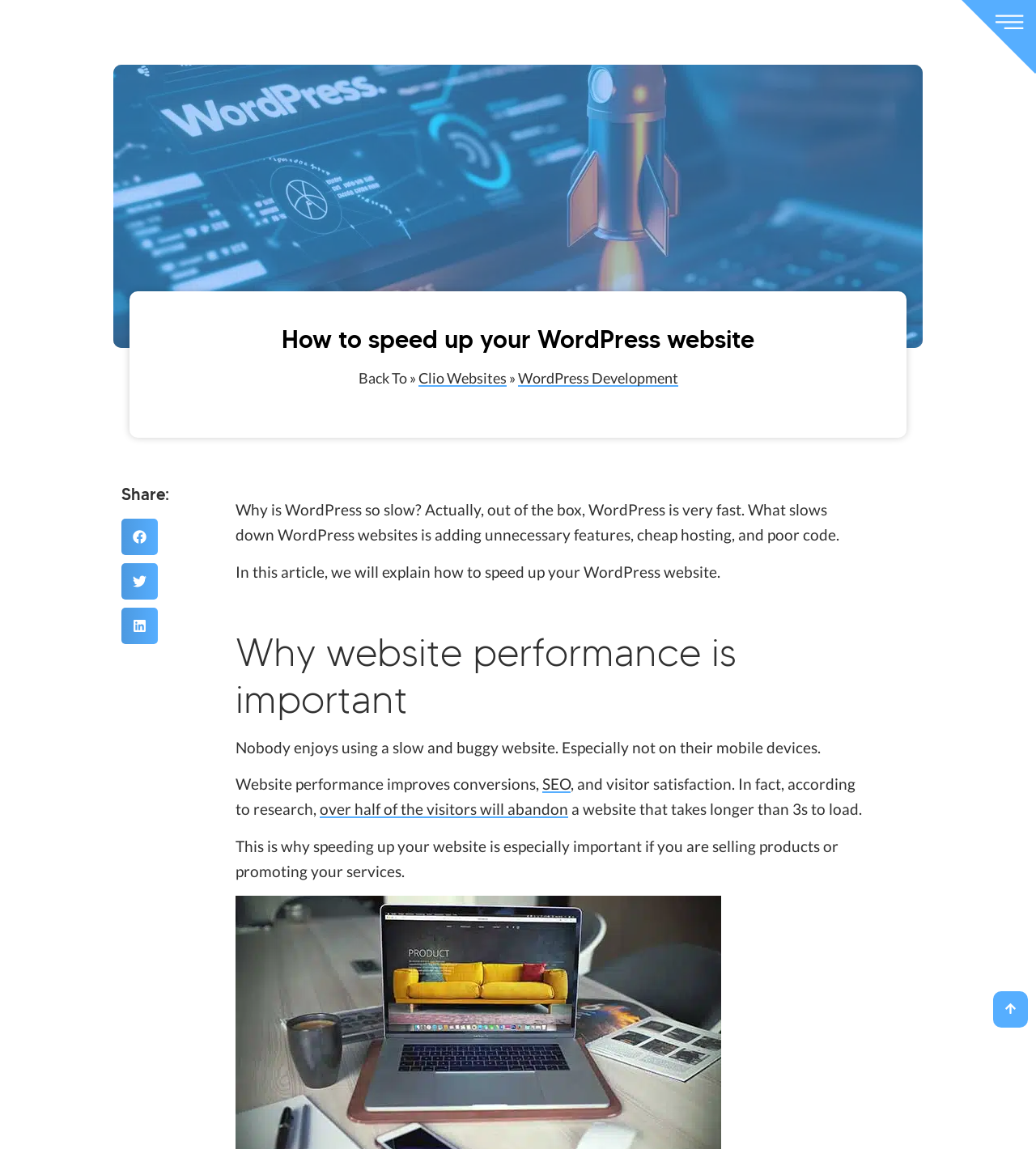Generate a thorough caption that explains the contents of the webpage.

This webpage is about speeding up WordPress websites, with the title "How to Speed Up Your WordPress Website" prominently displayed at the top. Below the title, there is a navigation section with breadcrumbs, showing the path "Clio Websites > WordPress Development". 

To the left of the title, there is a menu hamburger icon. Above the navigation section, there is a large image related to the topic of speeding up WordPress websites.

The article begins with a brief introduction, explaining that WordPress is fast out of the box, but can be slowed down by unnecessary features, cheap hosting, and poor code. It then states that the article will explain how to speed up a WordPress website.

Further down, there is a section titled "Why website performance is important", which highlights the negative impact of slow websites on user experience and conversions. This section includes links to related topics, such as SEO.

At the top right of the page, there are social media sharing buttons for Facebook, Twitter, and LinkedIn. 

Finally, at the very bottom of the page, there is a link to an unknown destination.